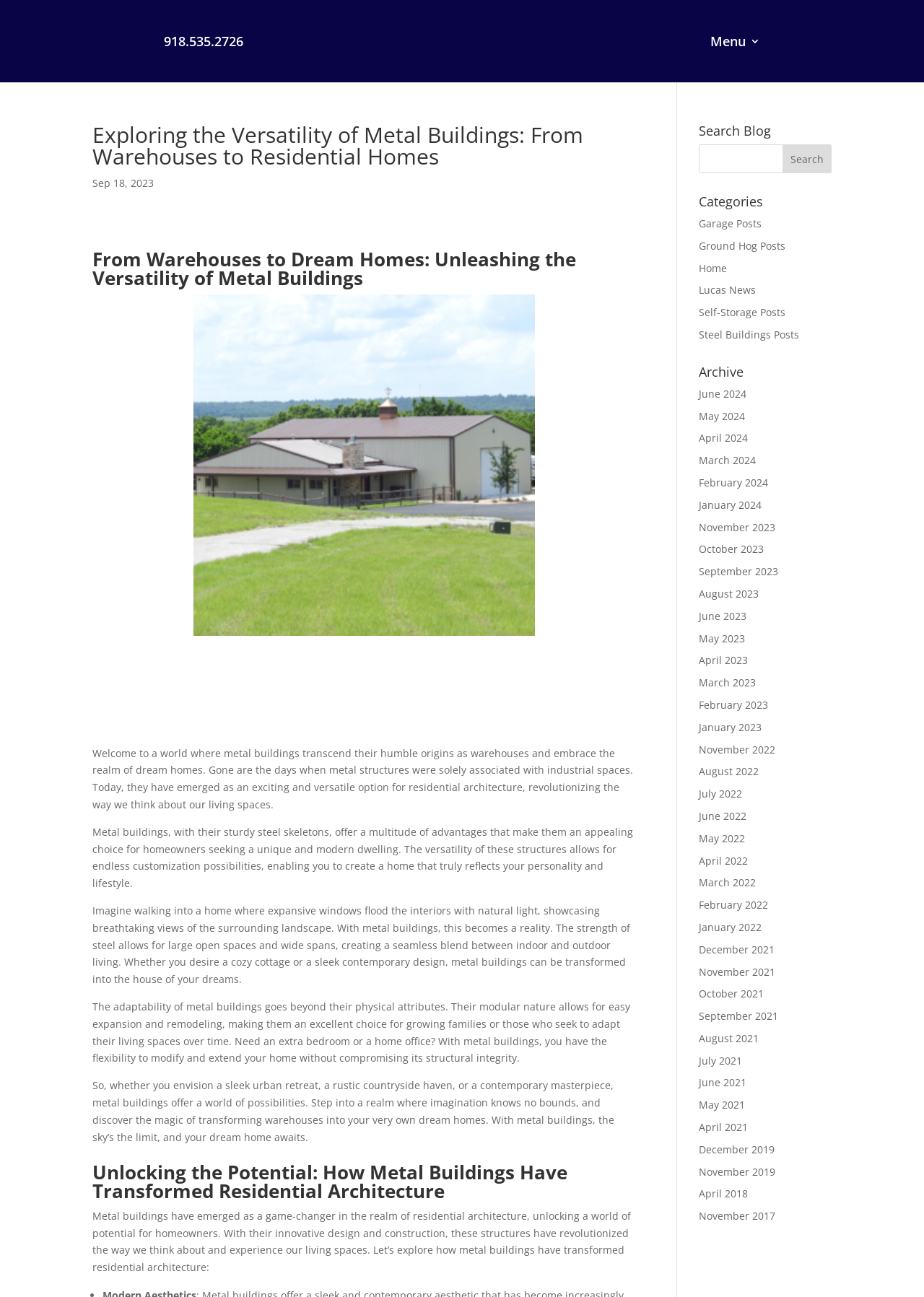Determine the bounding box coordinates for the area that needs to be clicked to fulfill this task: "Explore the category of Steel Buildings Posts". The coordinates must be given as four float numbers between 0 and 1, i.e., [left, top, right, bottom].

[0.756, 0.253, 0.865, 0.263]